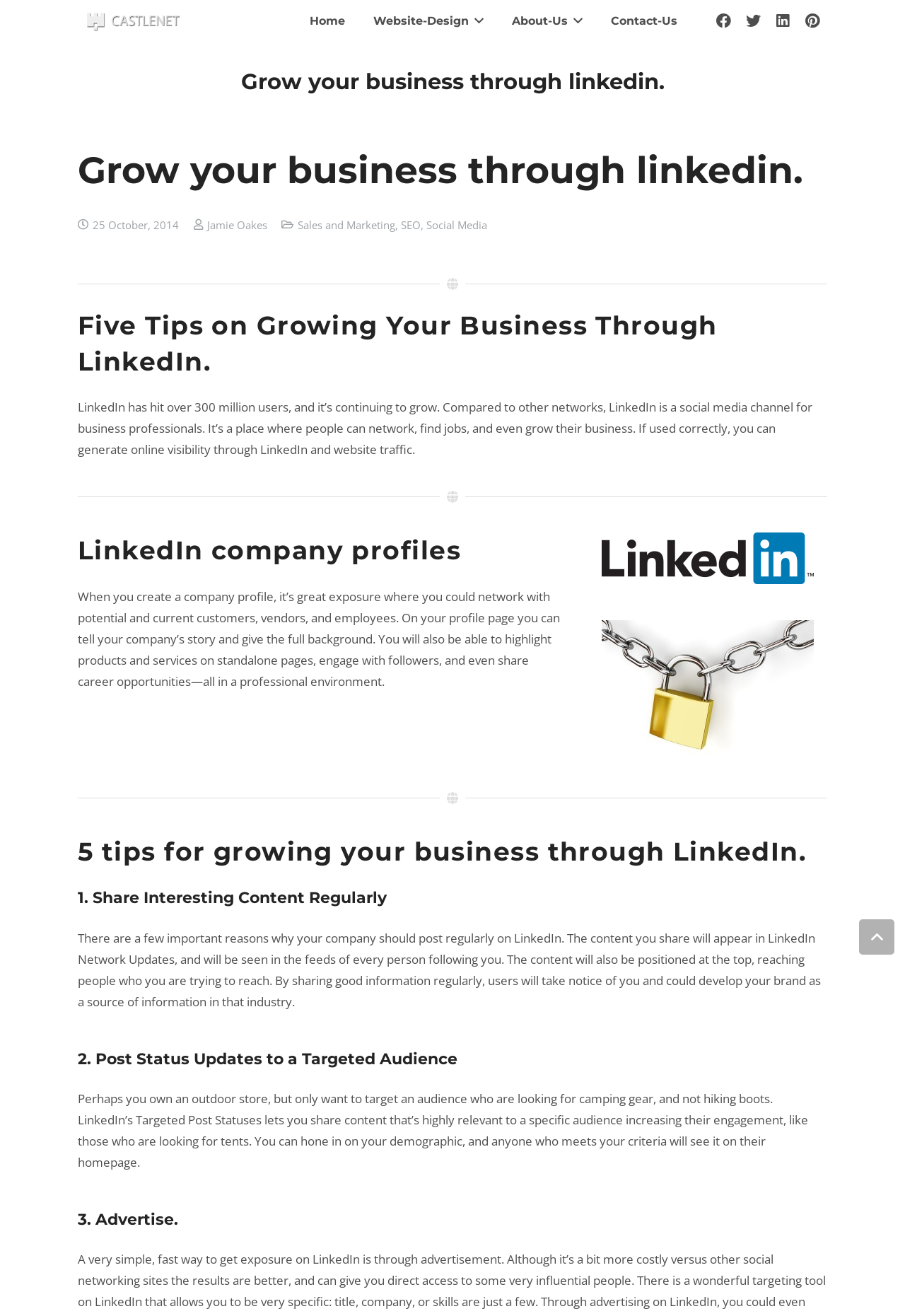Please provide the bounding box coordinates for the UI element as described: "aria-label="Pinterest" title="Pinterest"". The coordinates must be four floats between 0 and 1, represented as [left, top, right, bottom].

[0.881, 0.005, 0.914, 0.027]